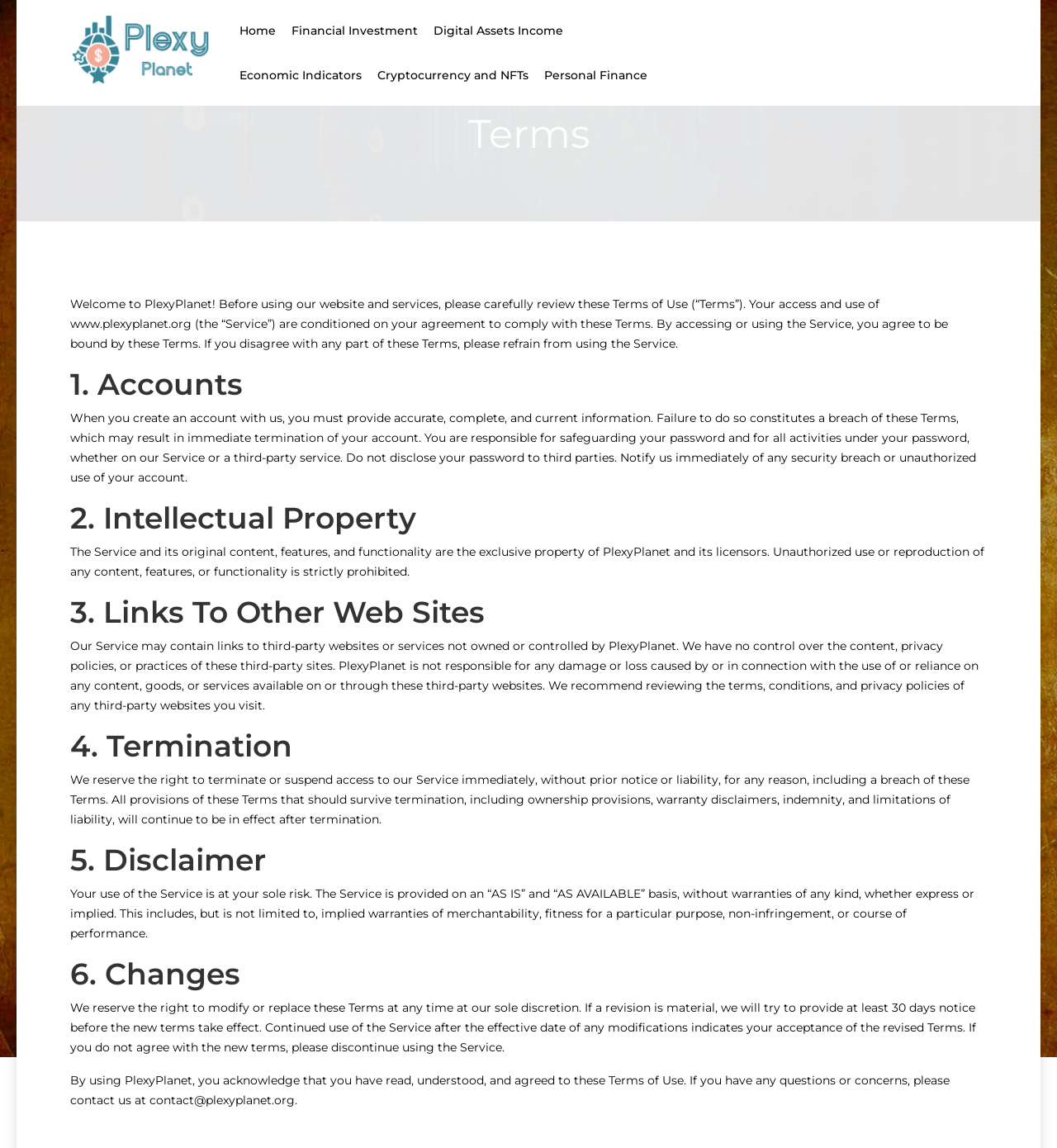Identify the coordinates of the bounding box for the element described below: "Economic Indicators". Return the coordinates as four float numbers between 0 and 1: [left, top, right, bottom].

[0.227, 0.046, 0.342, 0.085]